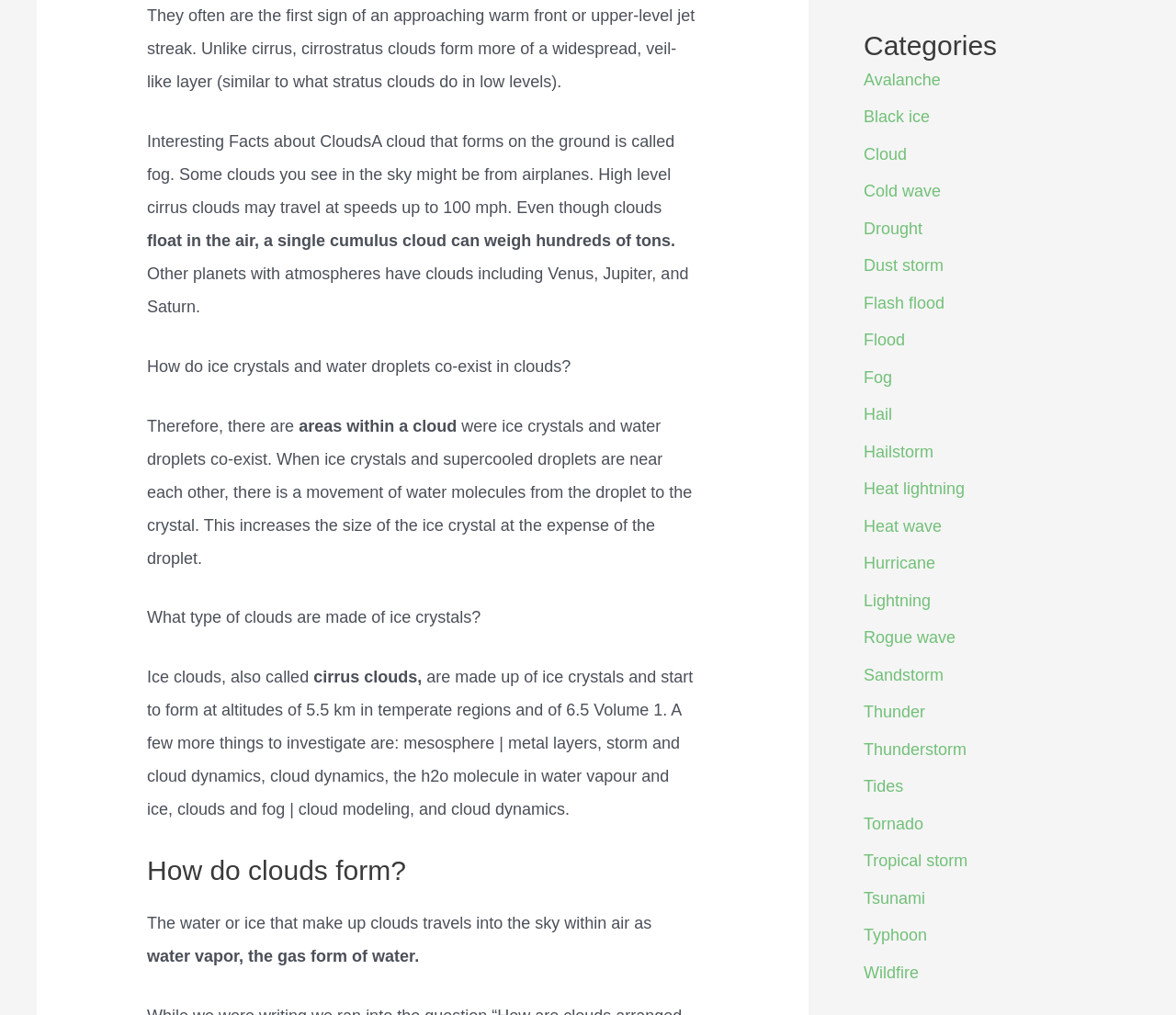How fast can high-level cirrus clouds travel?
Based on the content of the image, thoroughly explain and answer the question.

The webpage mentions that 'high level cirrus clouds may travel at speeds up to 100 mph', indicating the speed at which high-level cirrus clouds can travel.